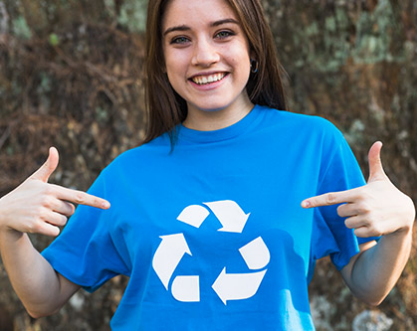What is the background of the image?
From the details in the image, provide a complete and detailed answer to the question.

The background of the image appears to be a natural setting, possibly a forest or a wooded area, which emphasizes the connection to nature and reinforces the theme of environmental protection and waste management.